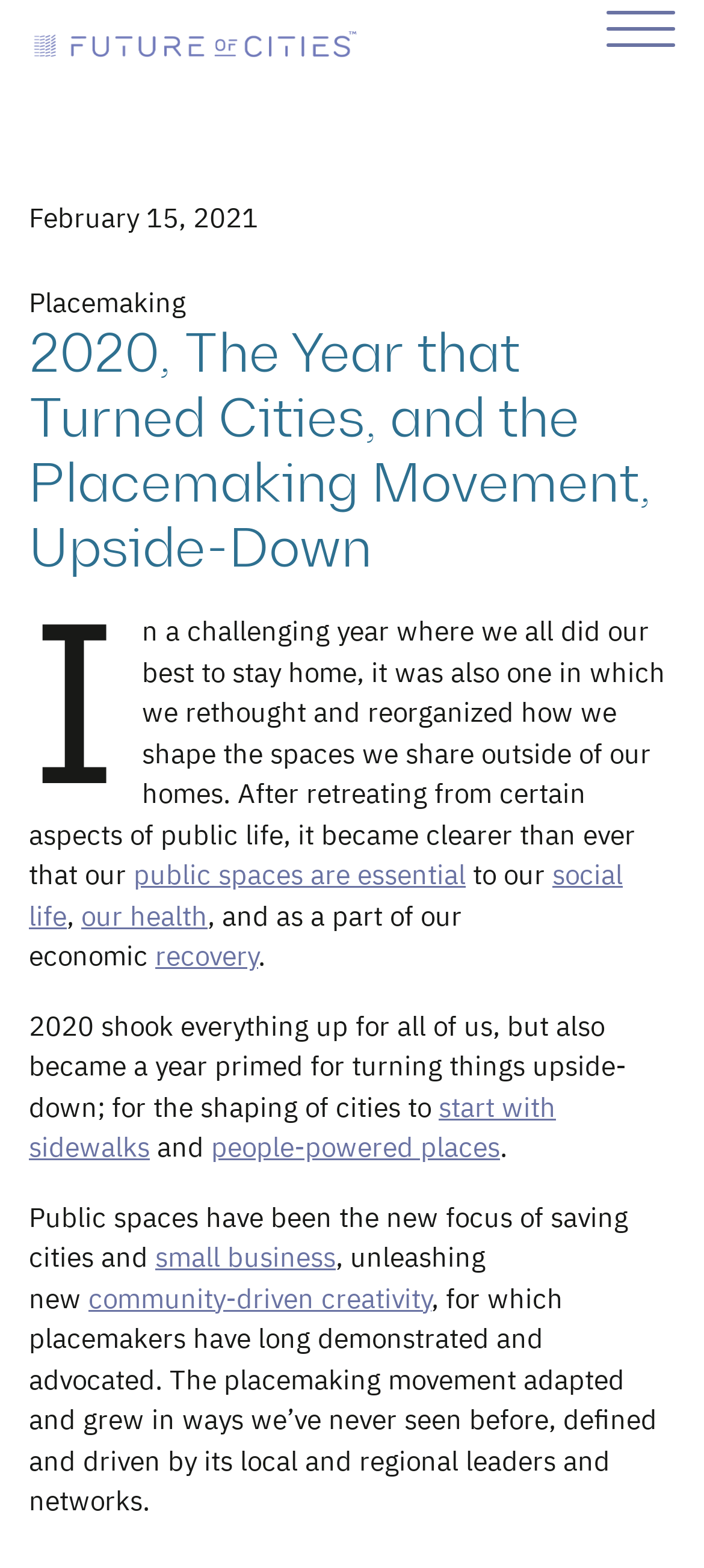Pinpoint the bounding box coordinates for the area that should be clicked to perform the following instruction: "Explore the importance of public spaces".

[0.19, 0.547, 0.662, 0.568]